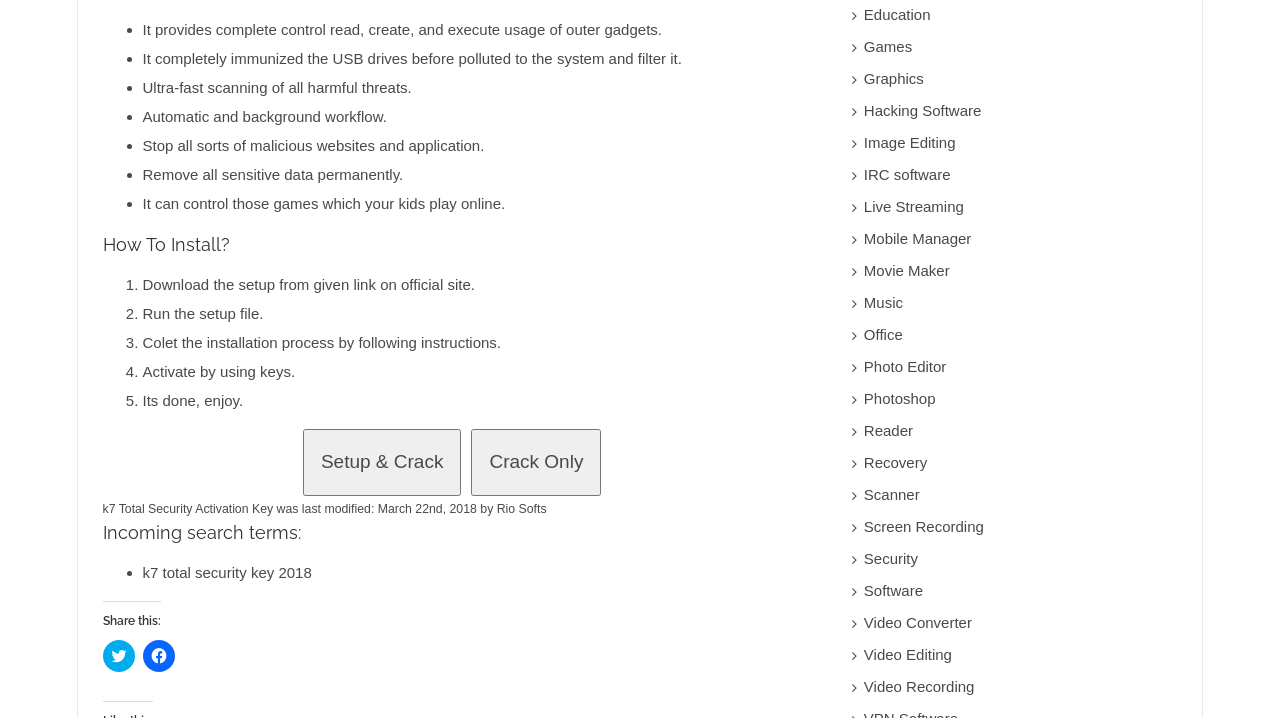Provide the bounding box coordinates of the UI element that matches the description: "Education".

[0.675, 0.005, 0.919, 0.038]